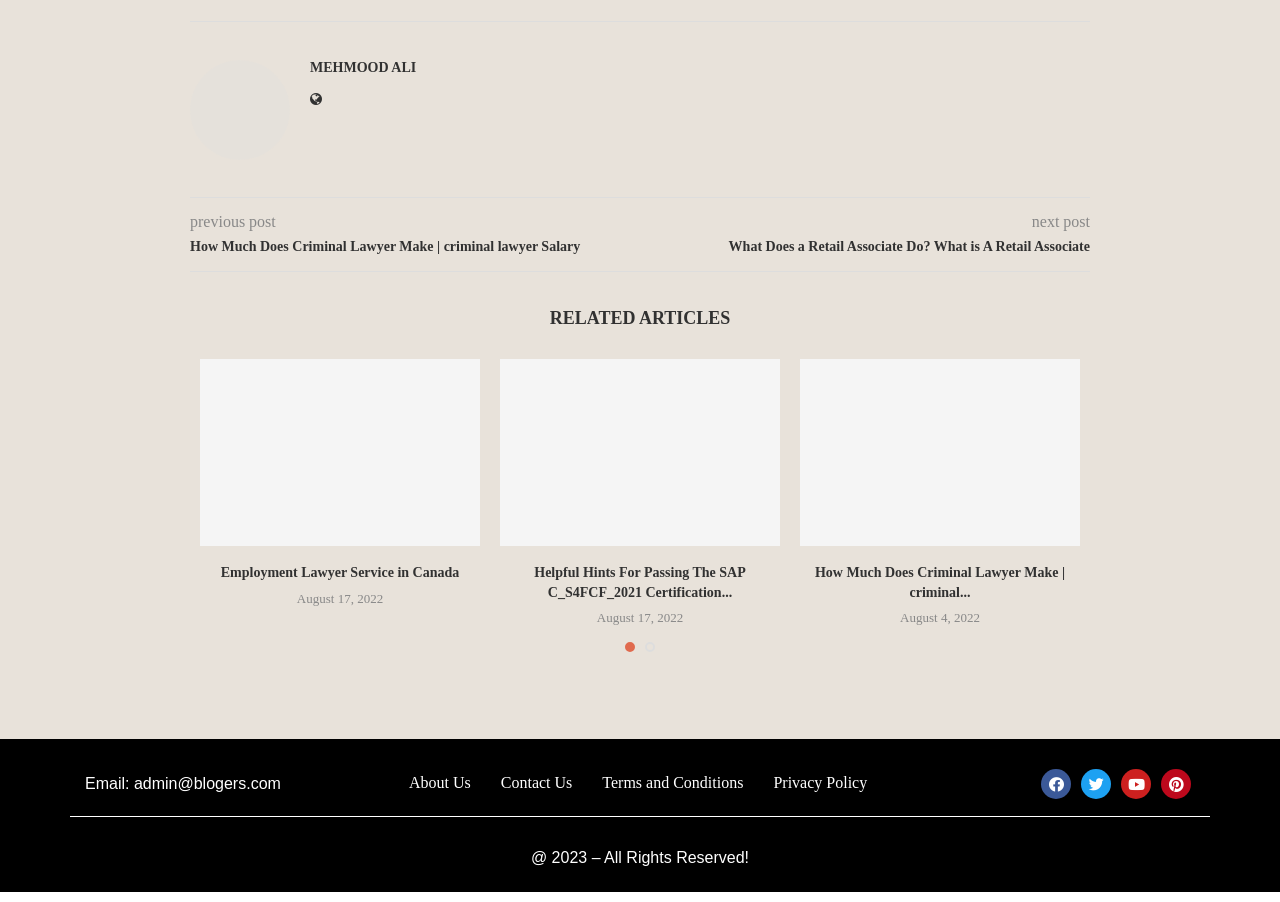Please examine the image and provide a detailed answer to the question: How many navigation links are there at the bottom?

The navigation links are located at the bottom of the webpage, and they include 'About Us', 'Contact Us', 'Terms and Conditions', and 'Privacy Policy', which are four links in total.